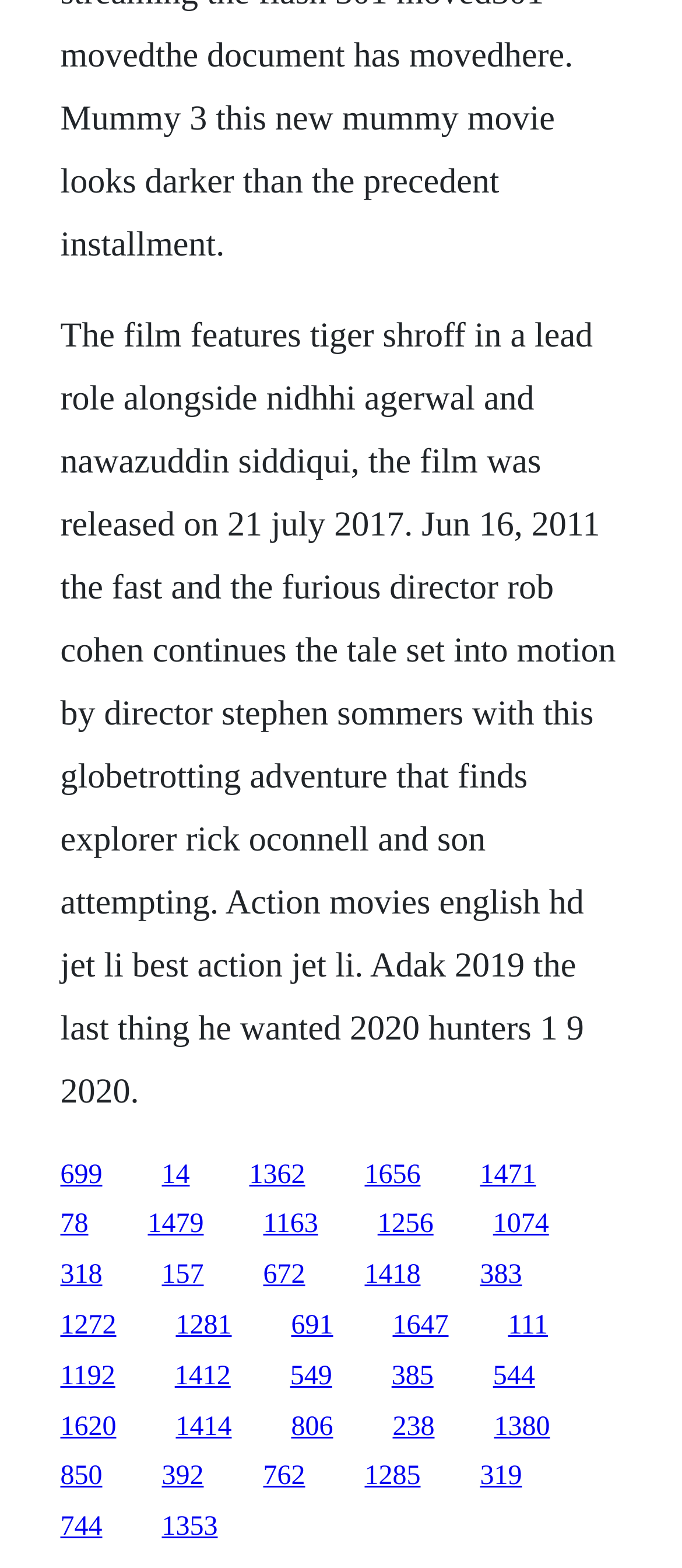Identify the bounding box coordinates of the part that should be clicked to carry out this instruction: "Click the link to 1281".

[0.258, 0.836, 0.34, 0.855]